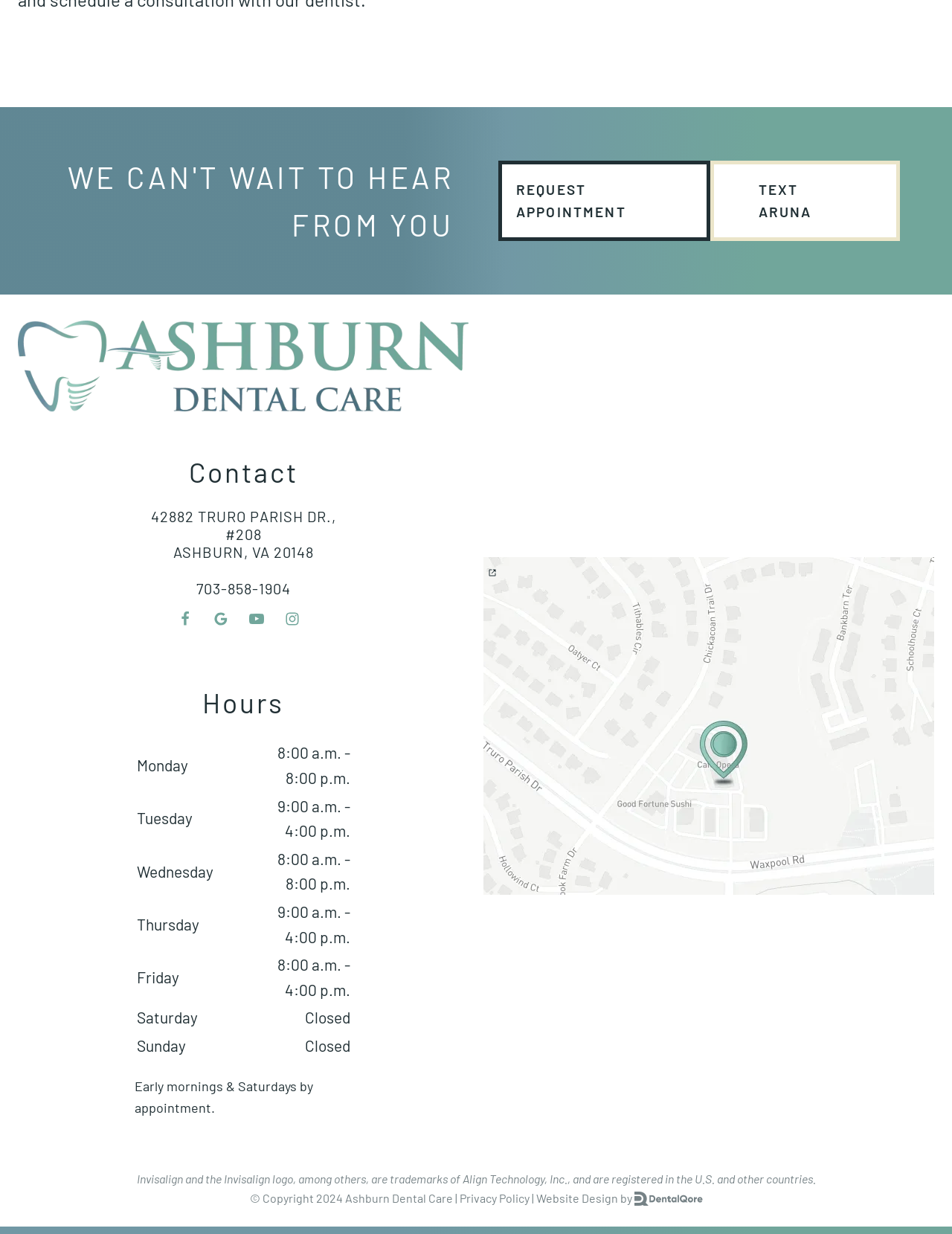Answer in one word or a short phrase: 
What social media platforms does Ashburn Dental Care have links to?

Facebook, Google, YouTube, Instagram